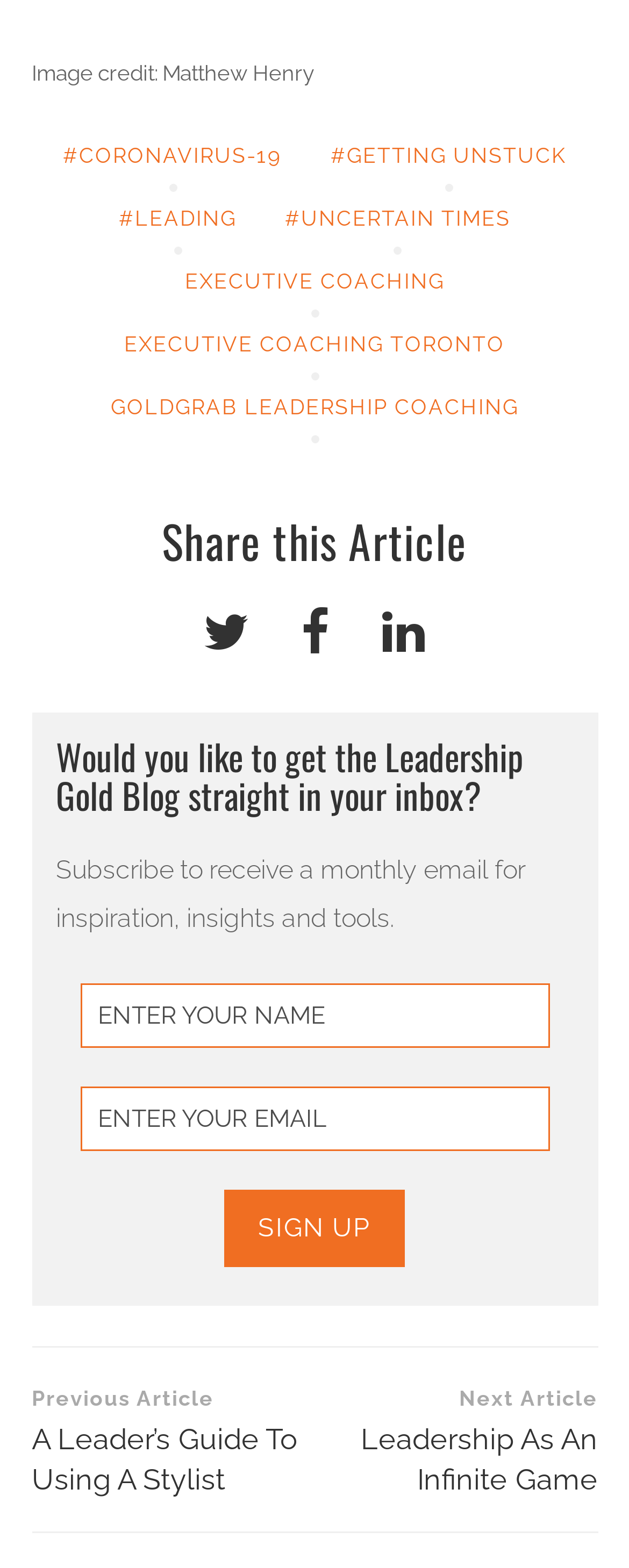Using the information in the image, give a comprehensive answer to the question: 
What is the topic of the previous article?

I found a link labeled 'Previous Article A Leader’s Guide To Using A Stylist' in the post navigation section, which suggests that the previous article is about a leader's guide to using a stylist.